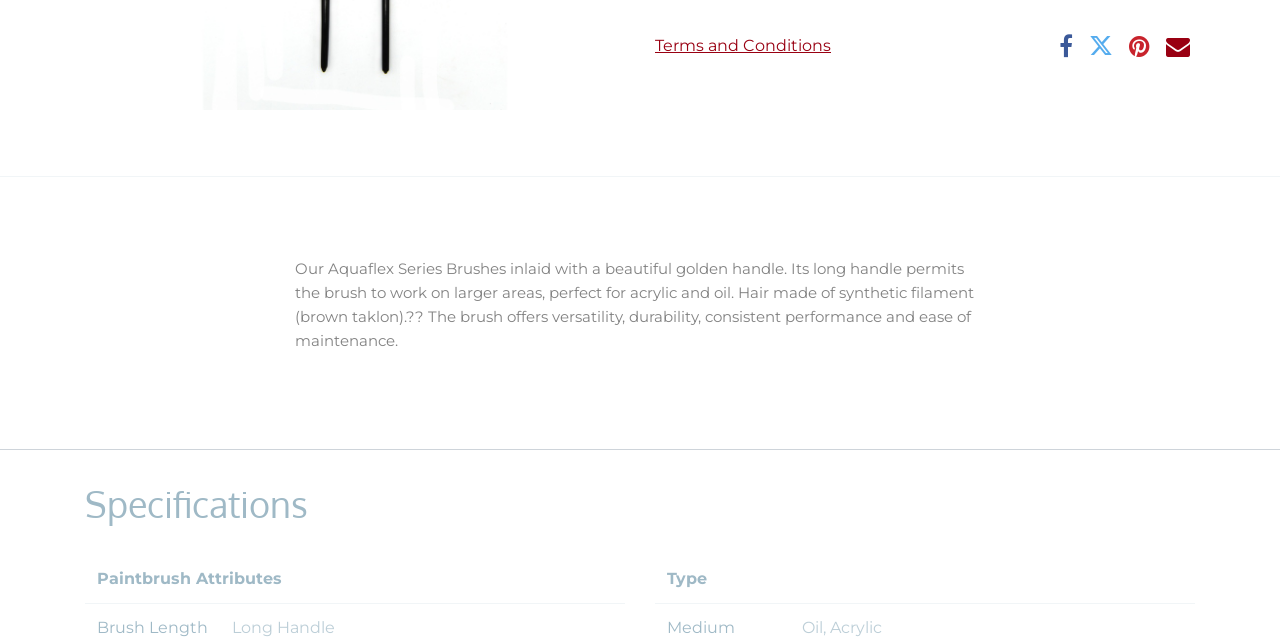Identify the bounding box coordinates for the UI element described by the following text: "Terms and Conditions". Provide the coordinates as four float numbers between 0 and 1, in the format [left, top, right, bottom].

[0.512, 0.056, 0.649, 0.086]